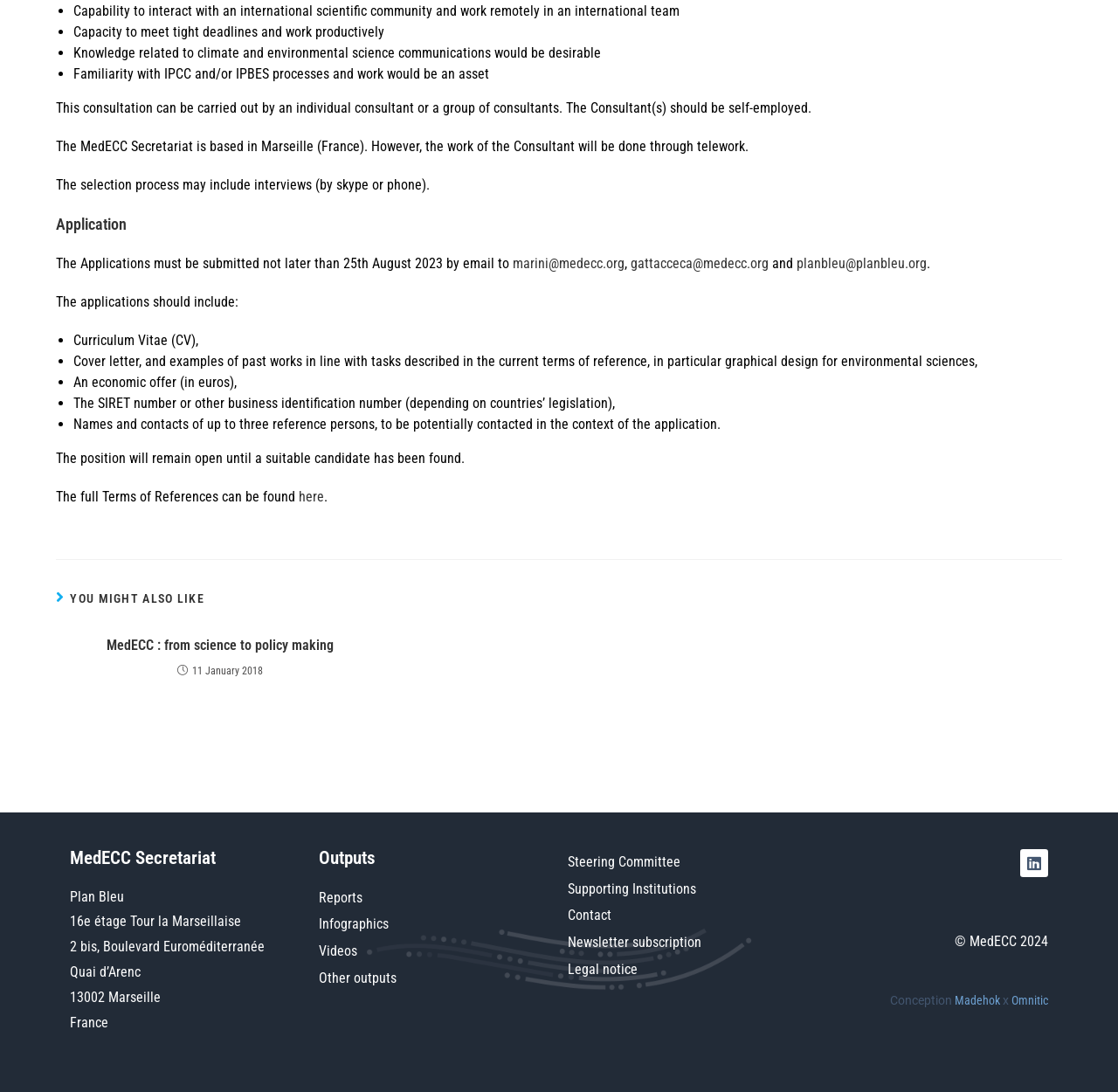Respond with a single word or phrase:
What is MedECC?

Not specified